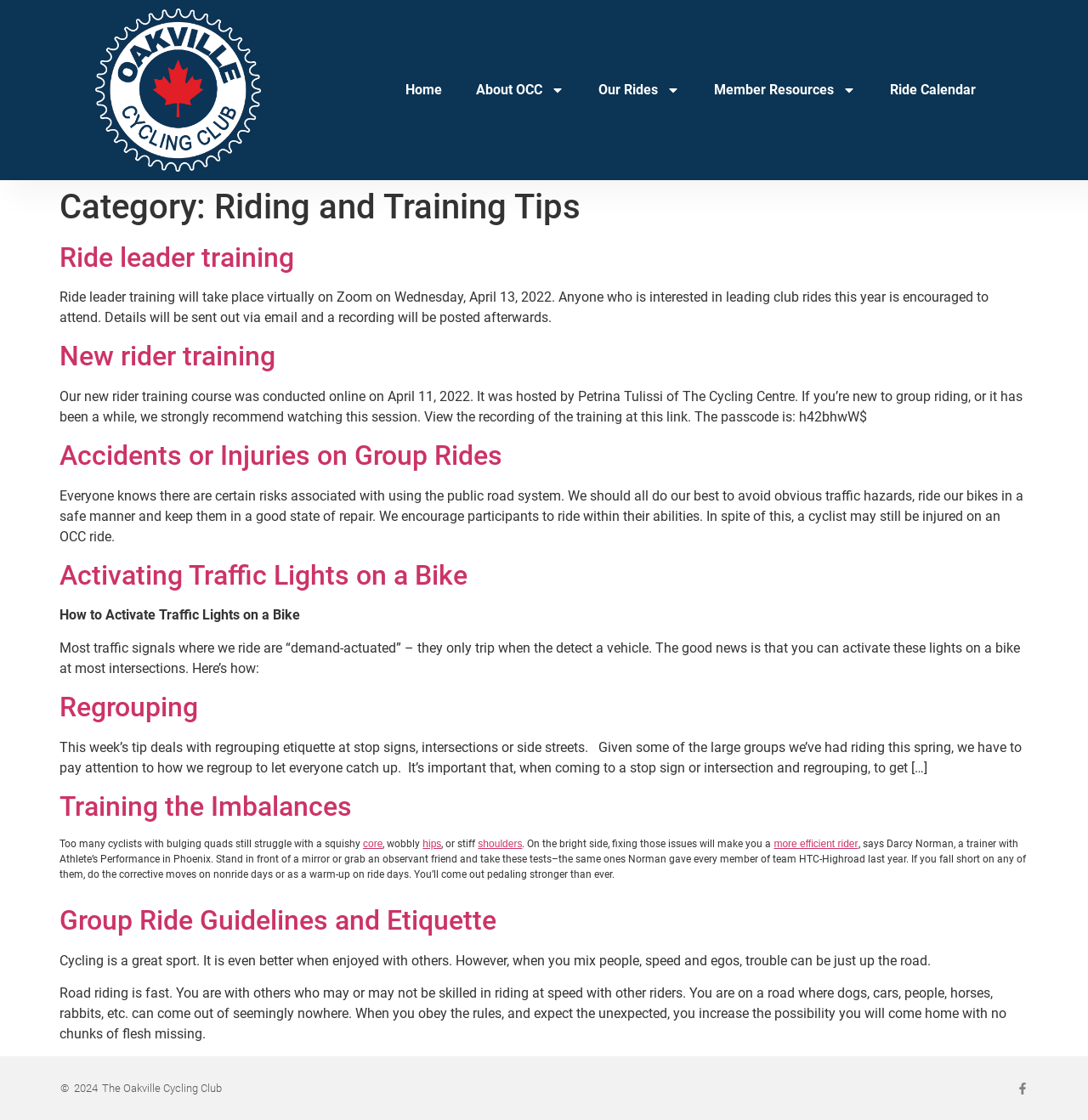Determine the bounding box coordinates for the clickable element required to fulfill the instruction: "Go to ABOUT US". Provide the coordinates as four float numbers between 0 and 1, i.e., [left, top, right, bottom].

None